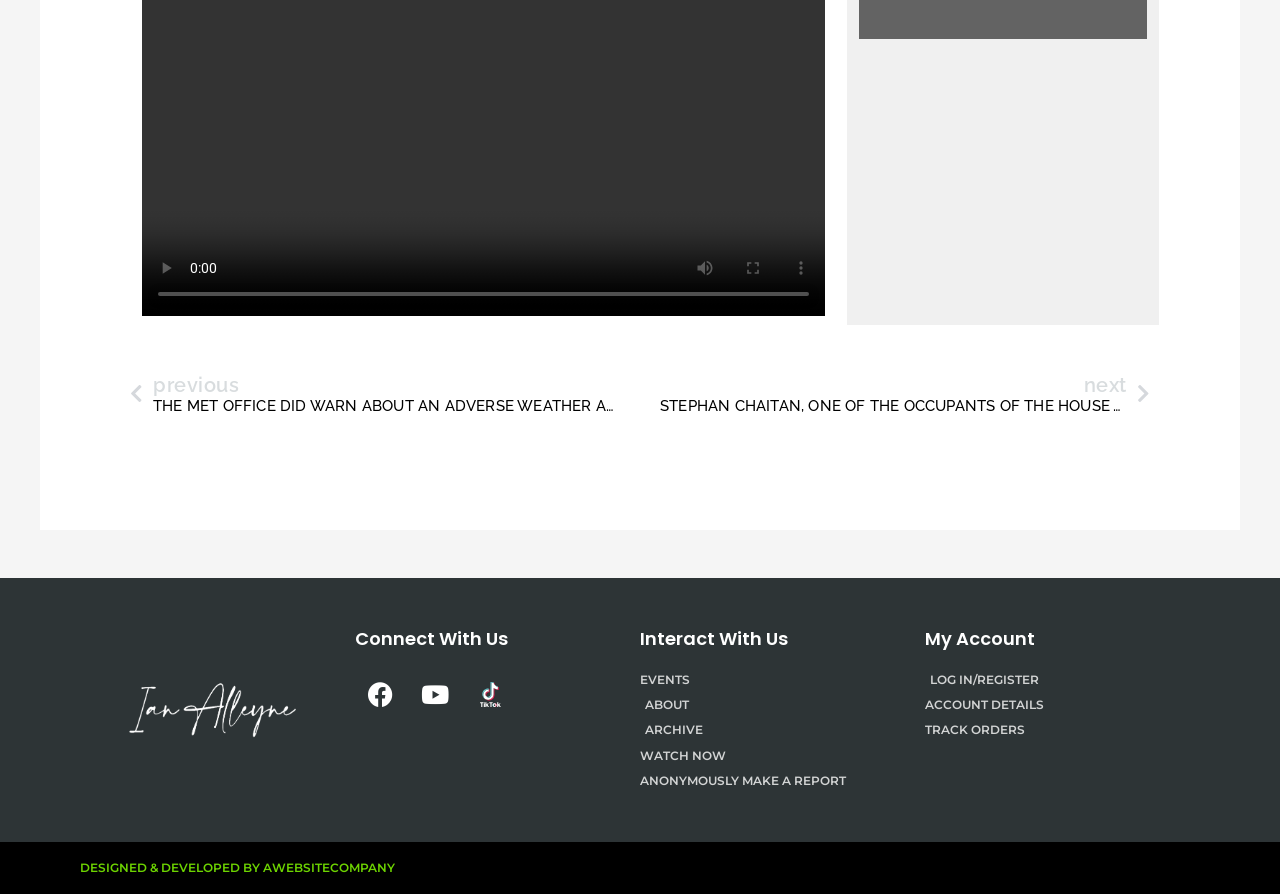Pinpoint the bounding box coordinates of the element you need to click to execute the following instruction: "log in or register". The bounding box should be represented by four float numbers between 0 and 1, in the format [left, top, right, bottom].

[0.723, 0.749, 0.945, 0.772]